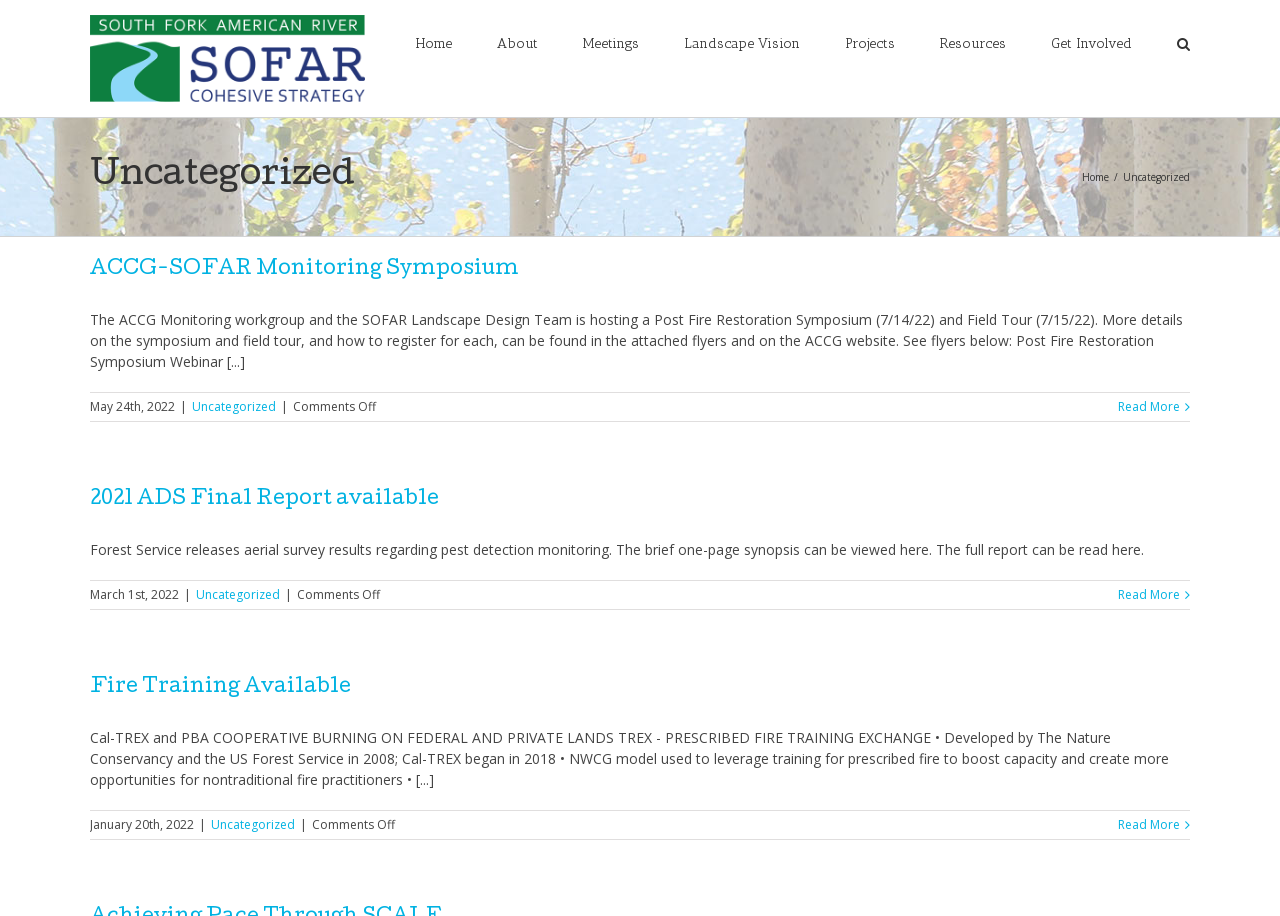Identify the bounding box coordinates of the region that should be clicked to execute the following instruction: "Go to Home page".

[0.325, 0.0, 0.353, 0.092]